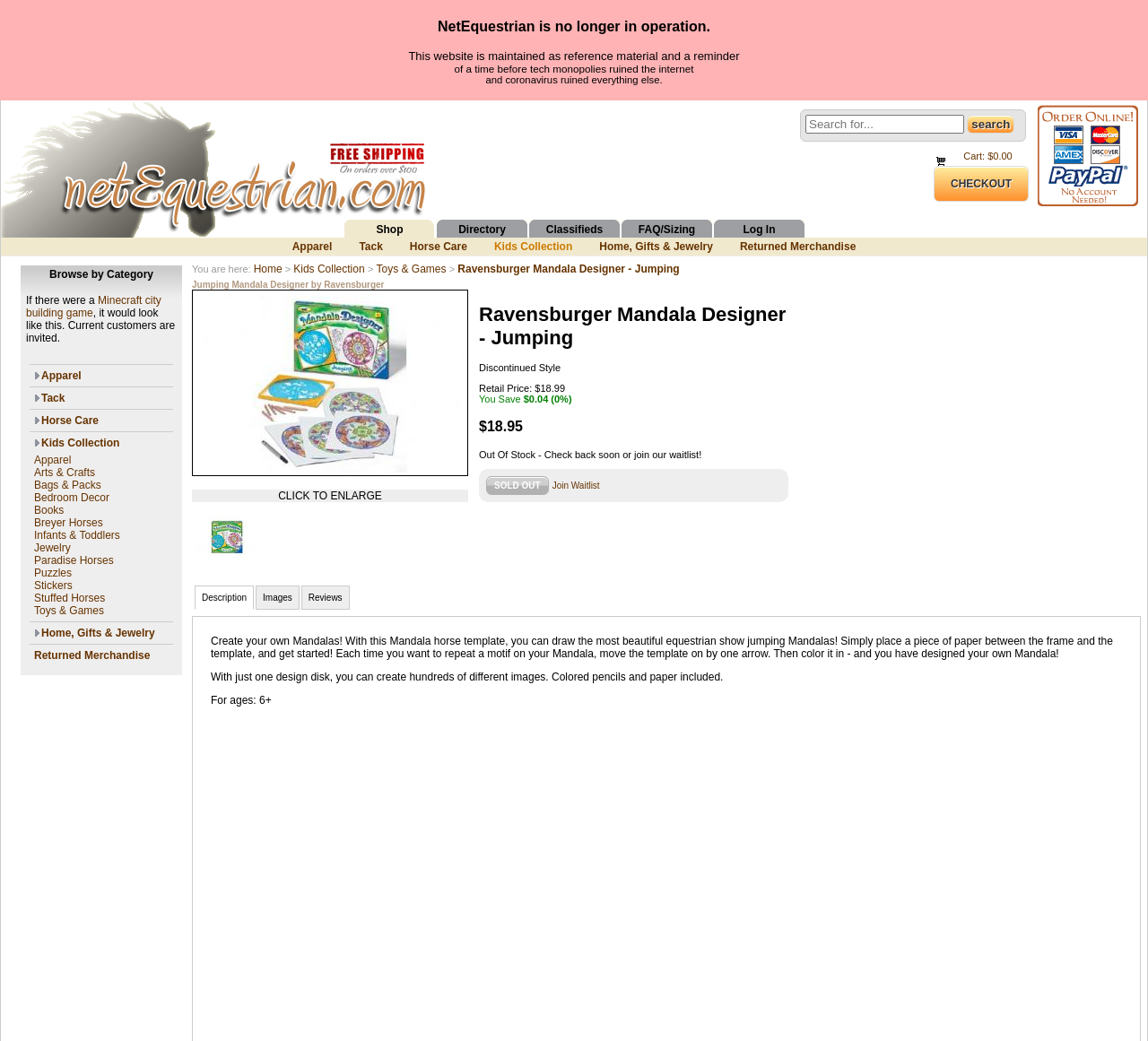Using the webpage screenshot and the element description Mom Life, determine the bounding box coordinates. Specify the coordinates in the format (top-left x, top-left y, bottom-right x, bottom-right y) with values ranging from 0 to 1.

None